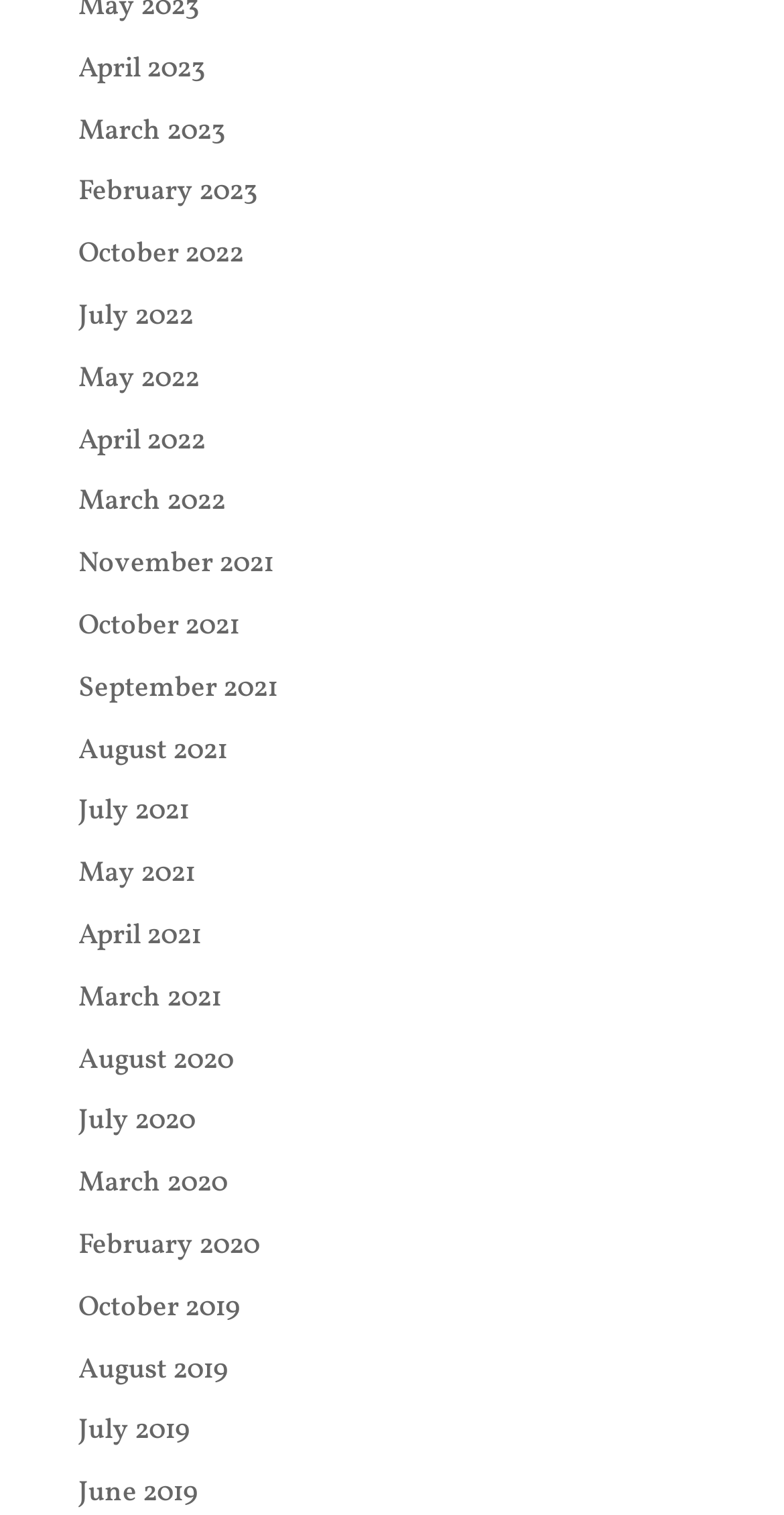Find the bounding box coordinates of the clickable area that will achieve the following instruction: "view April 2023".

[0.1, 0.033, 0.262, 0.058]